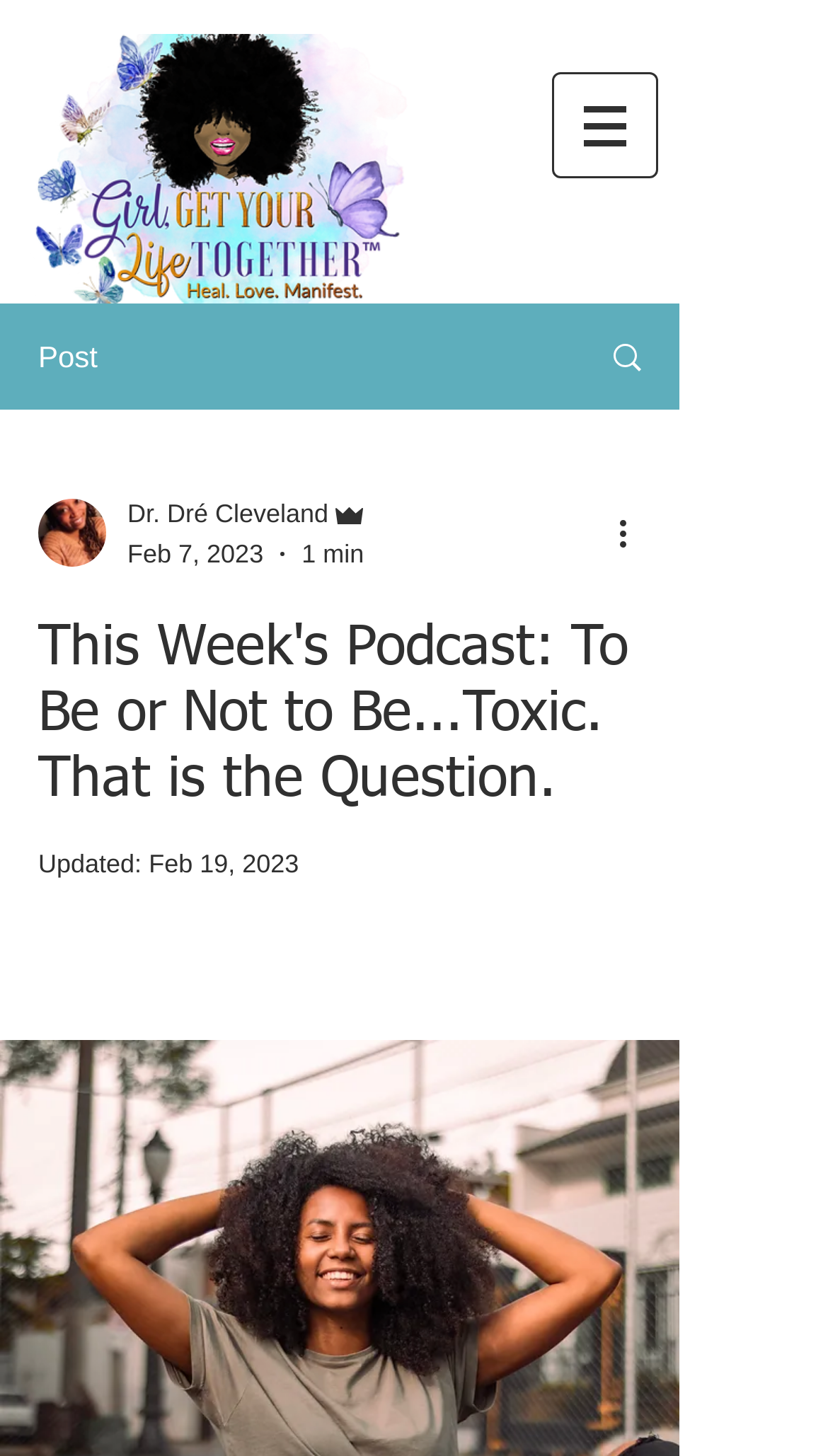From the image, can you give a detailed response to the question below:
What is the name of the podcast?

I determined the answer by looking at the root element which has the text 'This Week's Podcast: To Be or Not to Be...Toxic. That is the Question.' and the heading element which has the same text. This suggests that the name of the podcast is 'This Week's Podcast'.